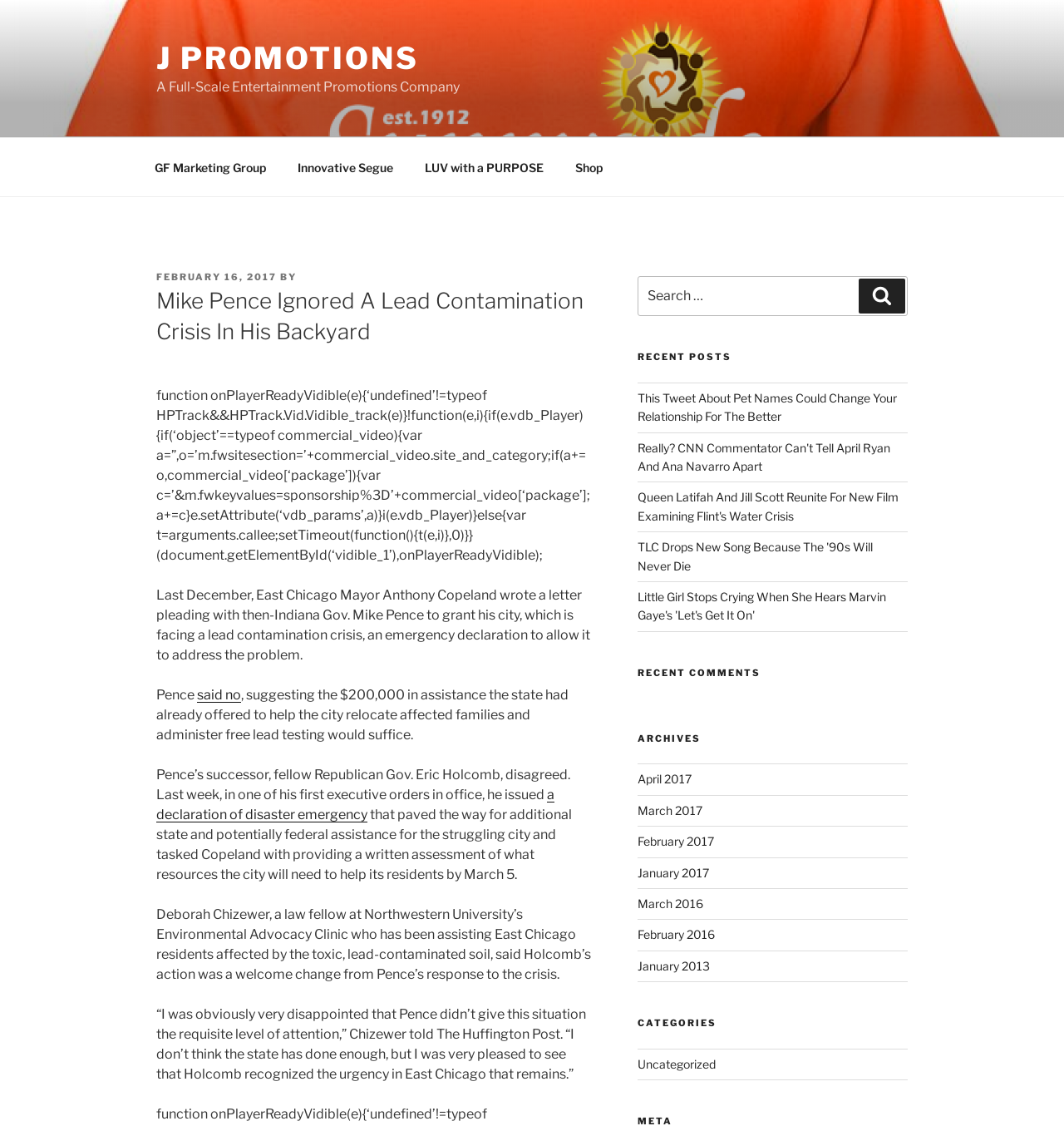Highlight the bounding box coordinates of the element you need to click to perform the following instruction: "Read 'Mike Pence Ignored A Lead Contamination Crisis In His Backyard'."

[0.147, 0.254, 0.556, 0.308]